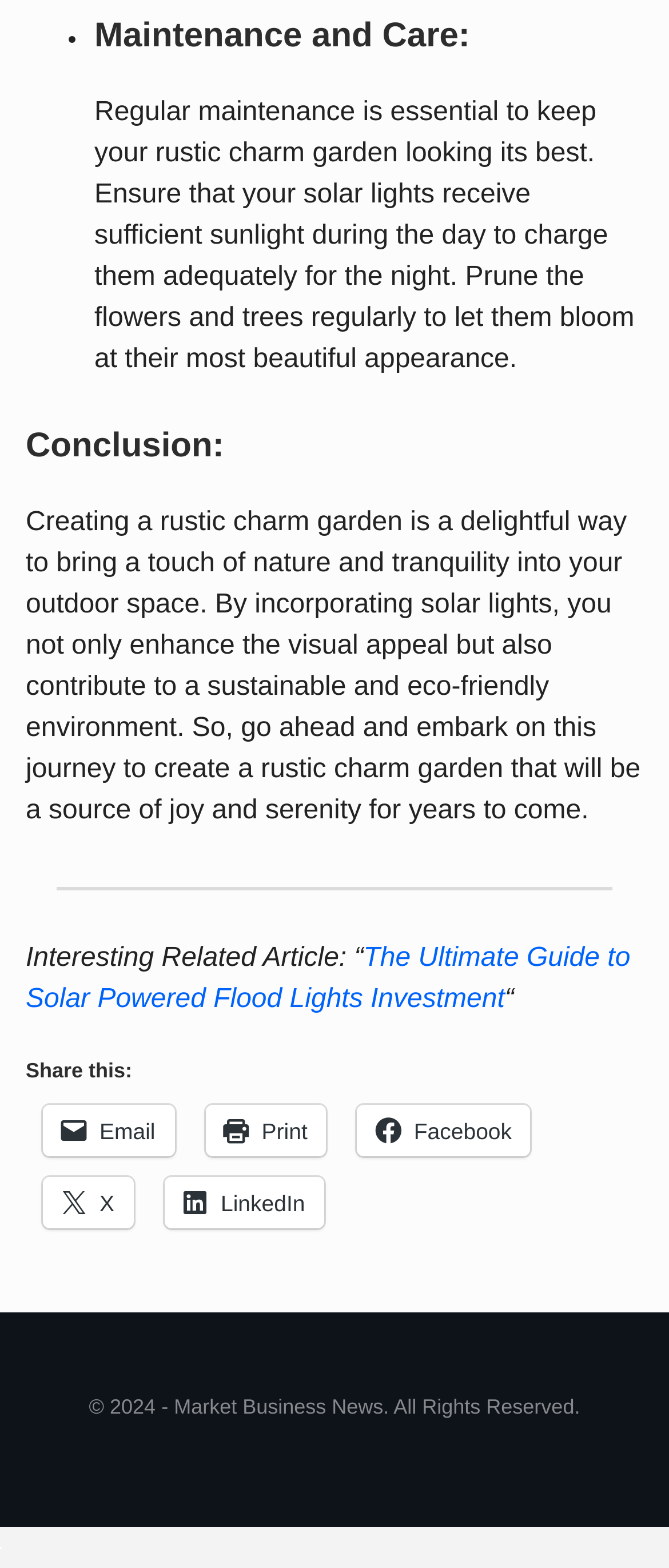Provide the bounding box coordinates of the HTML element this sentence describes: "Email".

[0.064, 0.704, 0.26, 0.737]